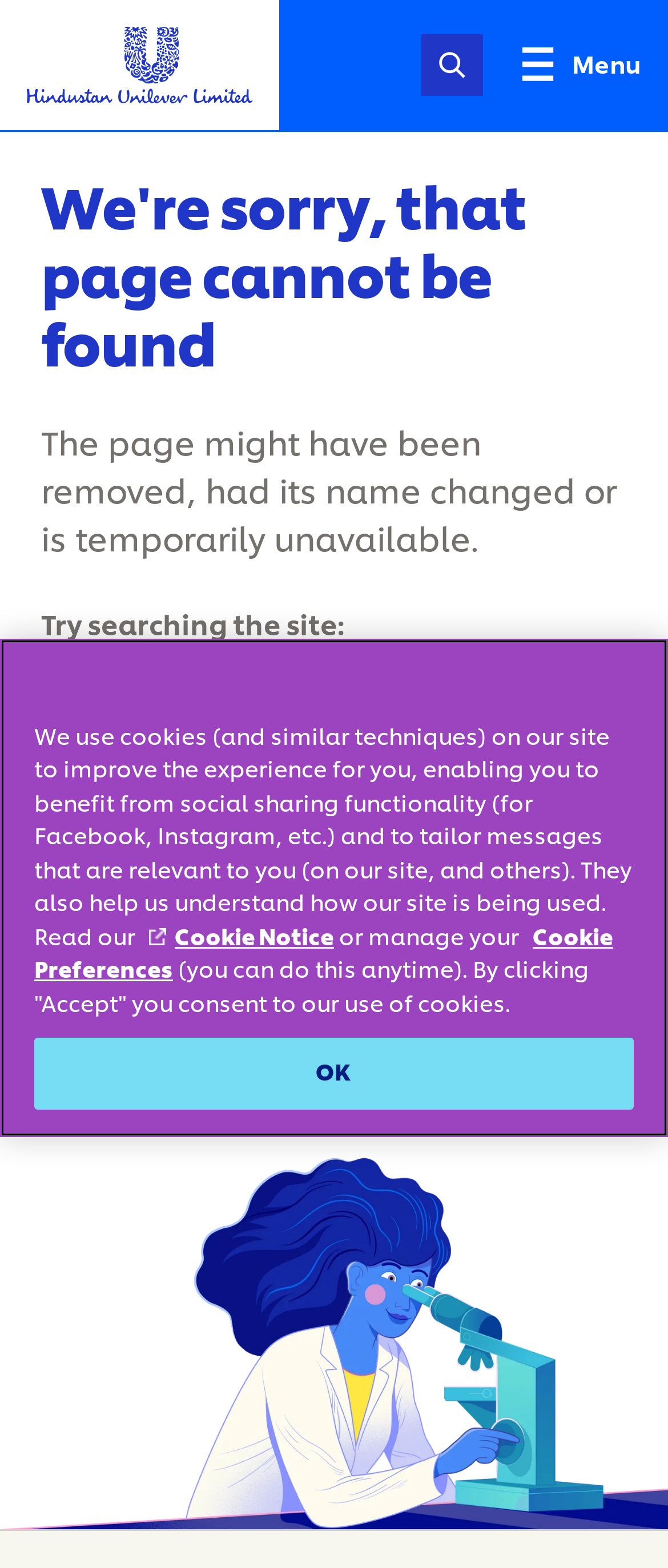What is the purpose of the search box?
Examine the image and provide an in-depth answer to the question.

The search box is provided with a label 'Try searching the site:' and a button 'Search', which suggests that the user can enter a query to find a specific page on the website.